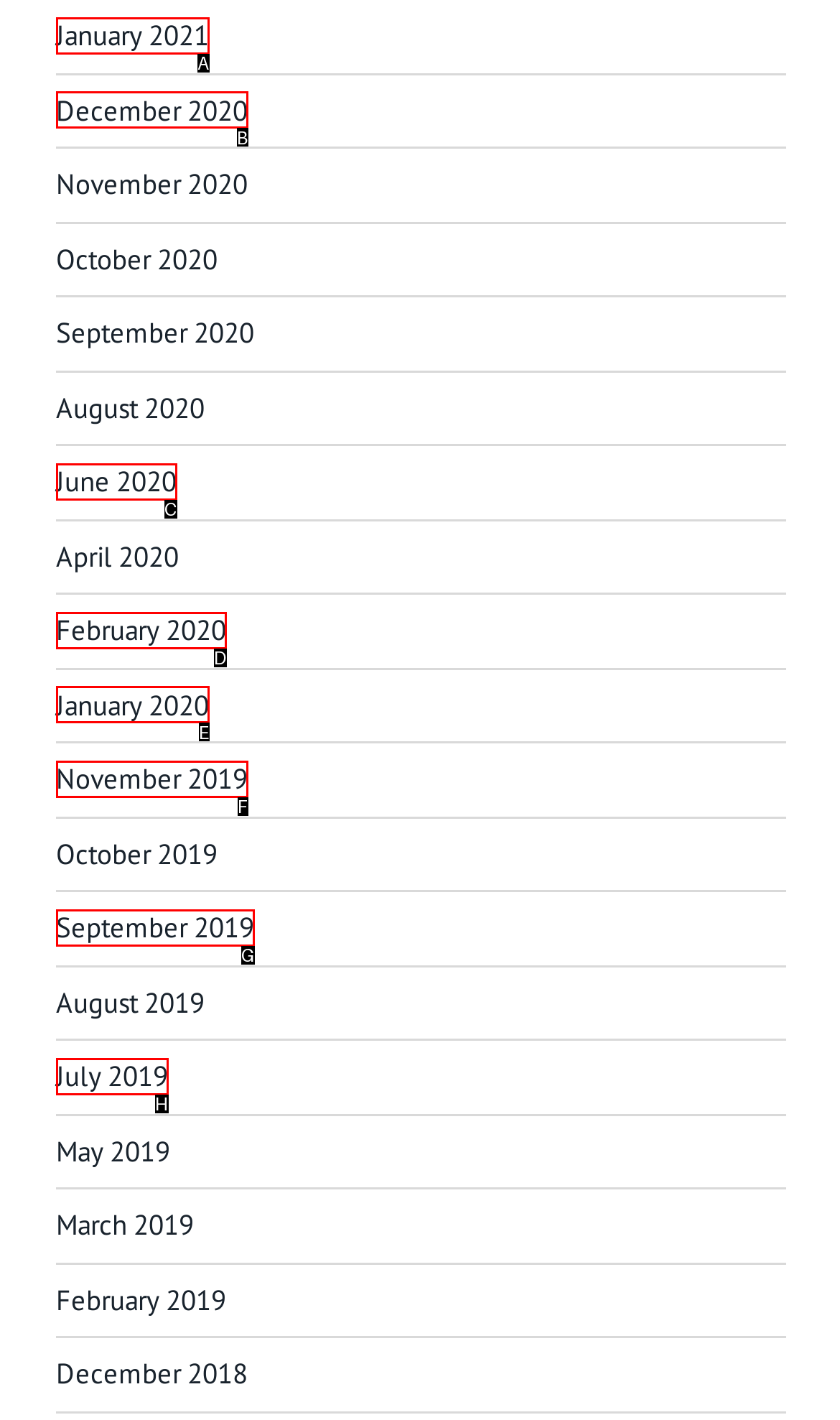Select the correct option based on the description: September 2019
Answer directly with the option’s letter.

G